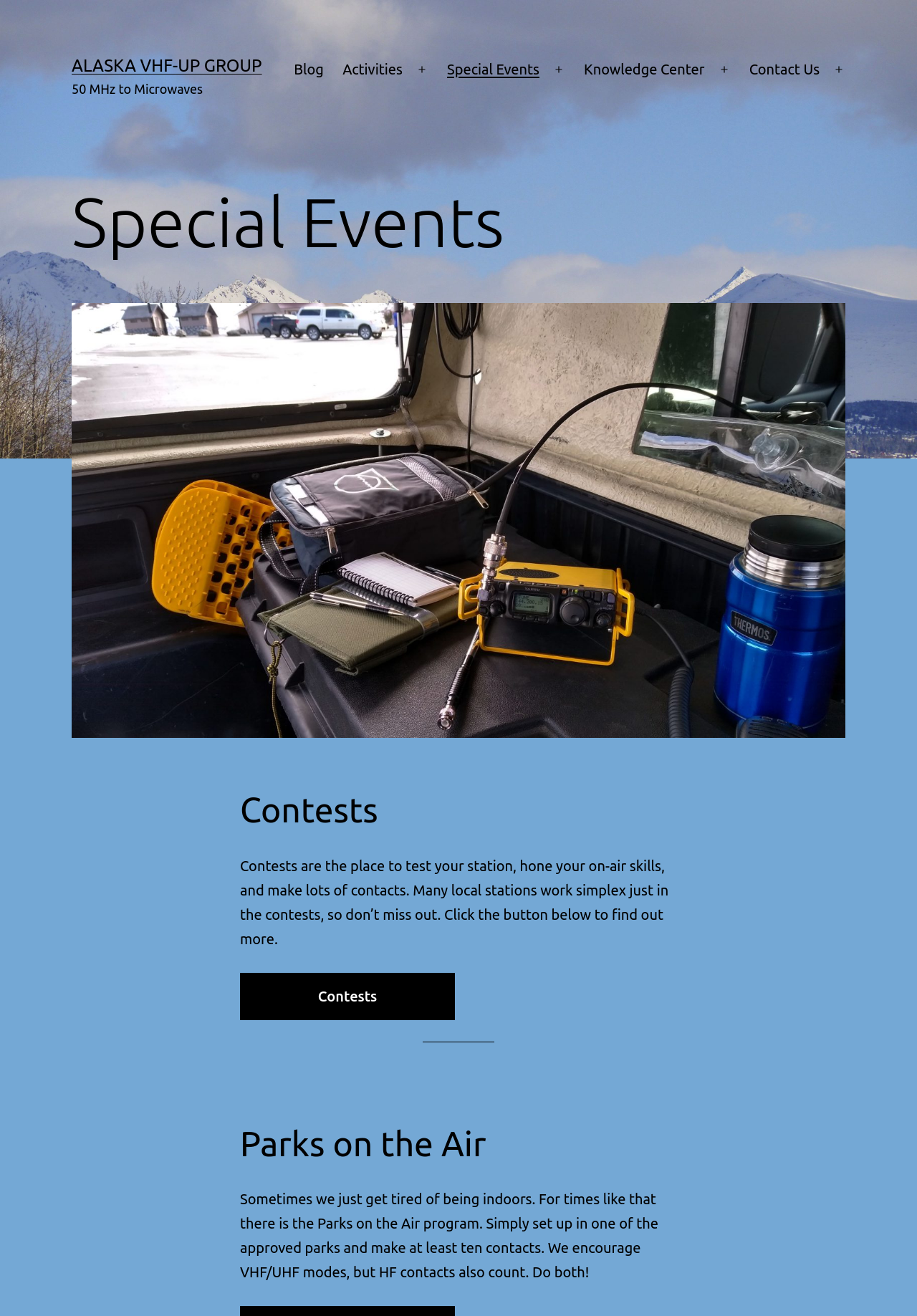Please identify the bounding box coordinates of the area I need to click to accomplish the following instruction: "Click the 'ALASKA VHF-UP GROUP' link".

[0.078, 0.042, 0.286, 0.057]